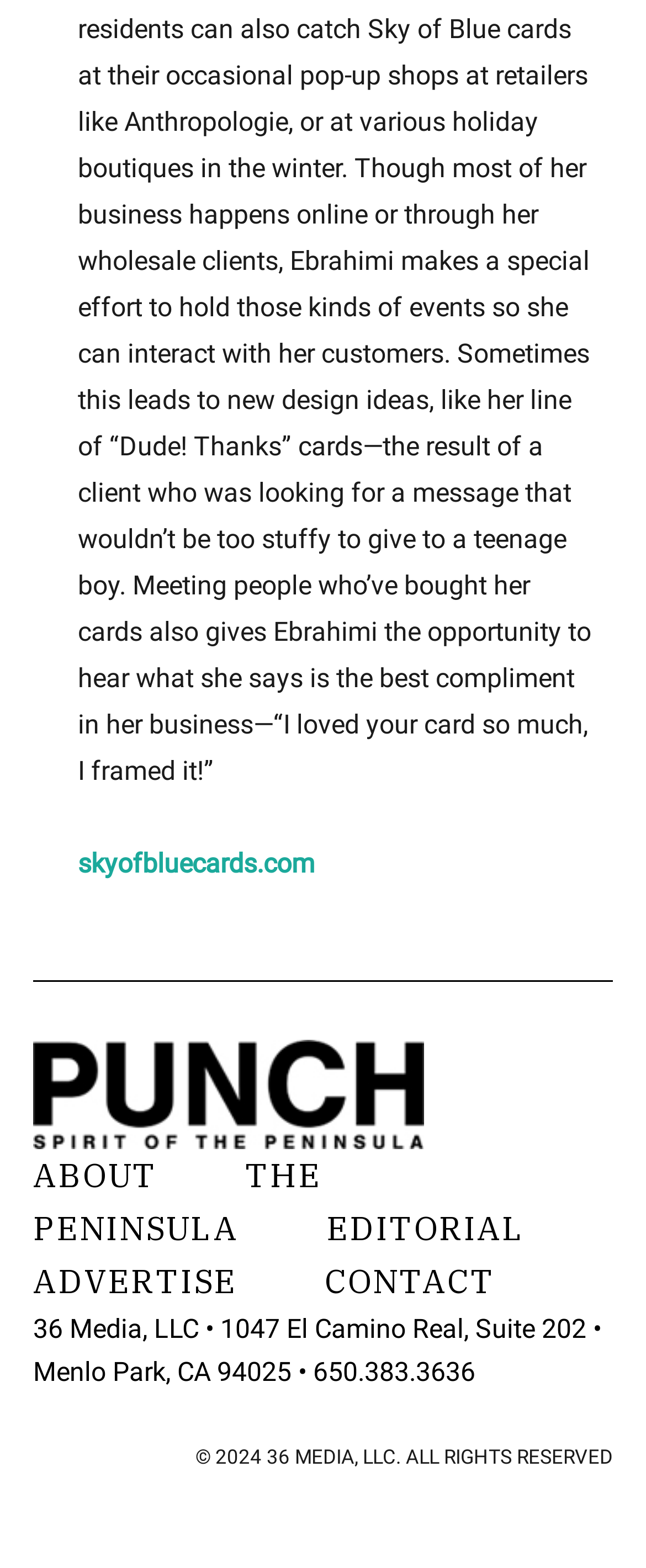What is the company name and address?
Refer to the screenshot and answer in one word or phrase.

36 Media, LLC